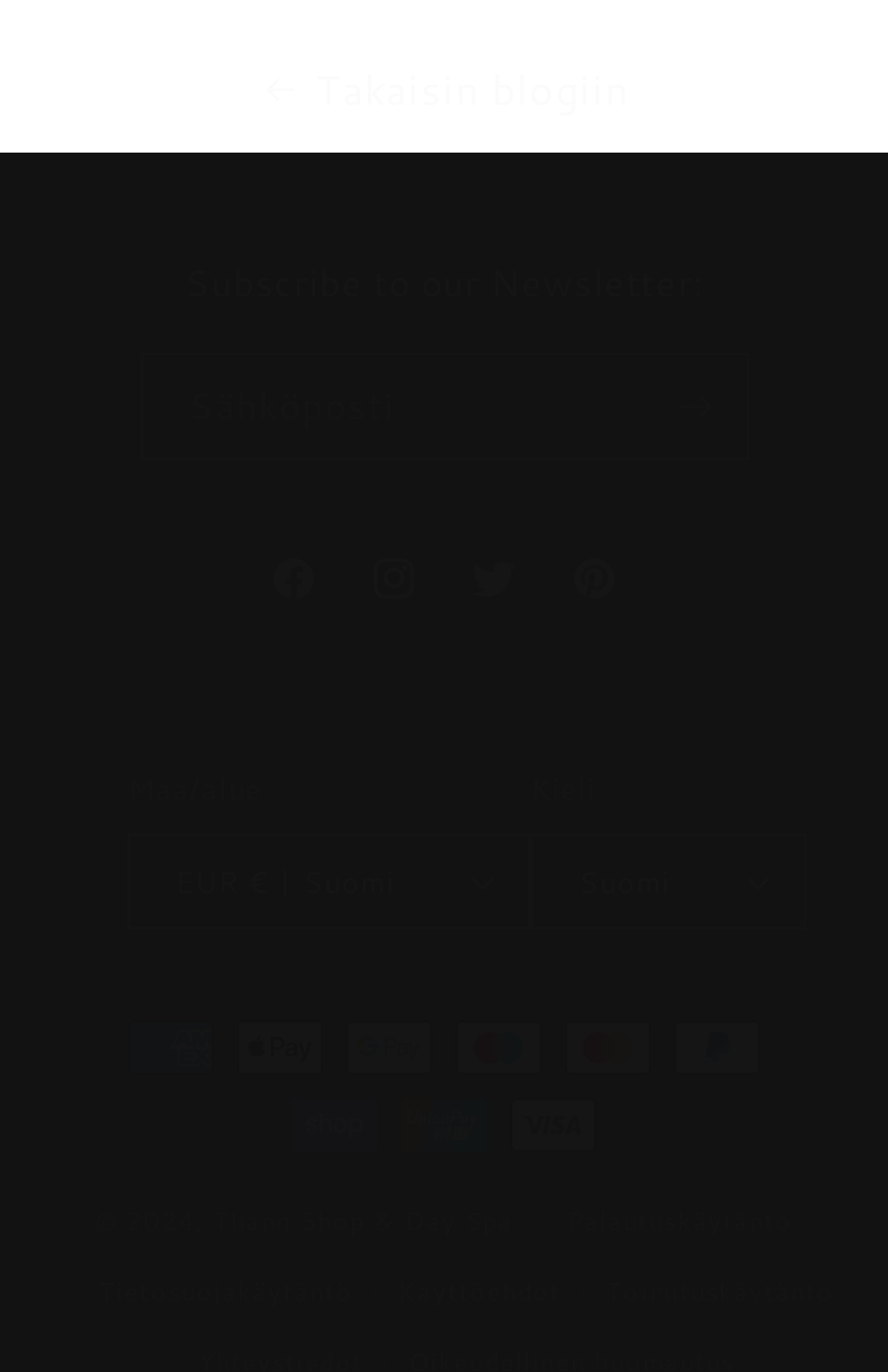Utilize the details in the image to give a detailed response to the question: What is the language of the webpage?

The webpage has a button labeled 'Suomi' next to a heading labeled 'Kieli', which suggests that the language of the webpage is Finnish.